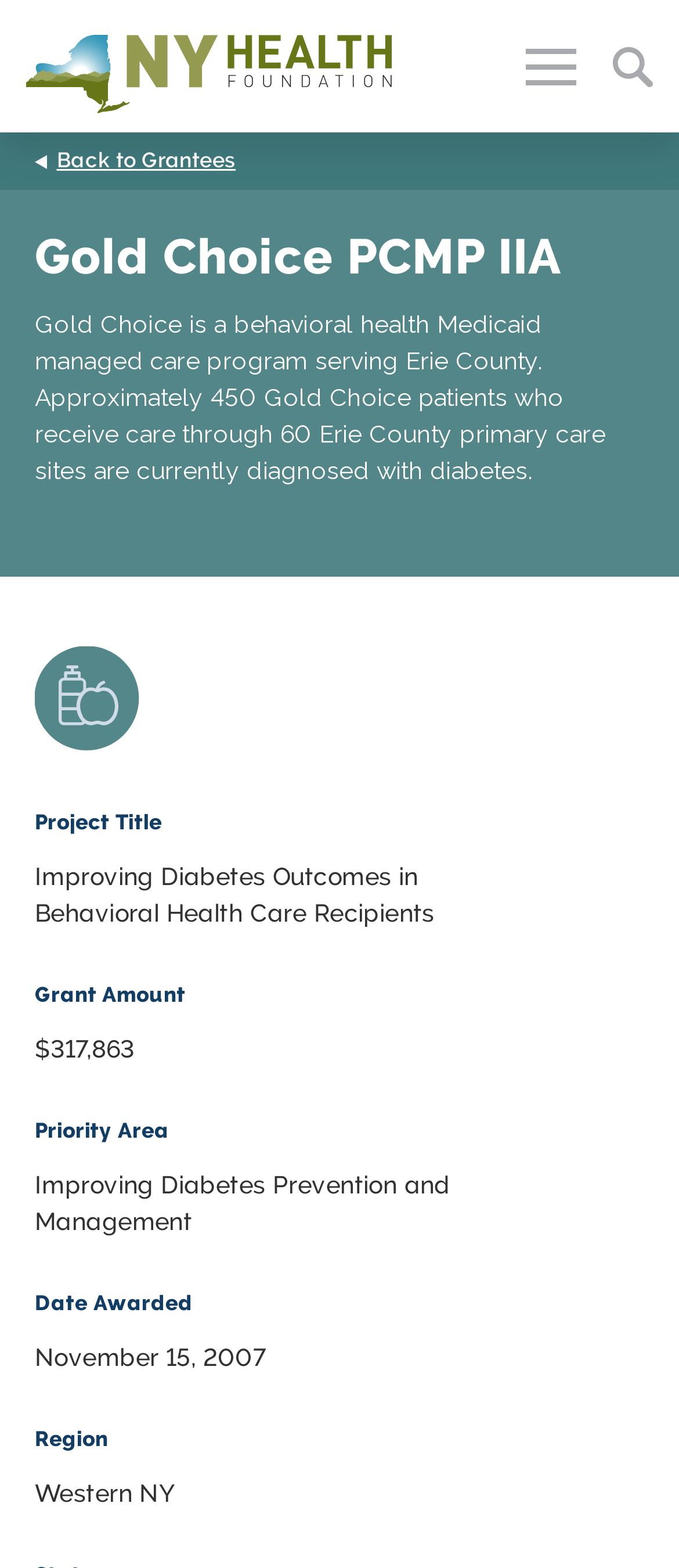Extract the main heading from the webpage content.

Gold Choice PCMP IIA